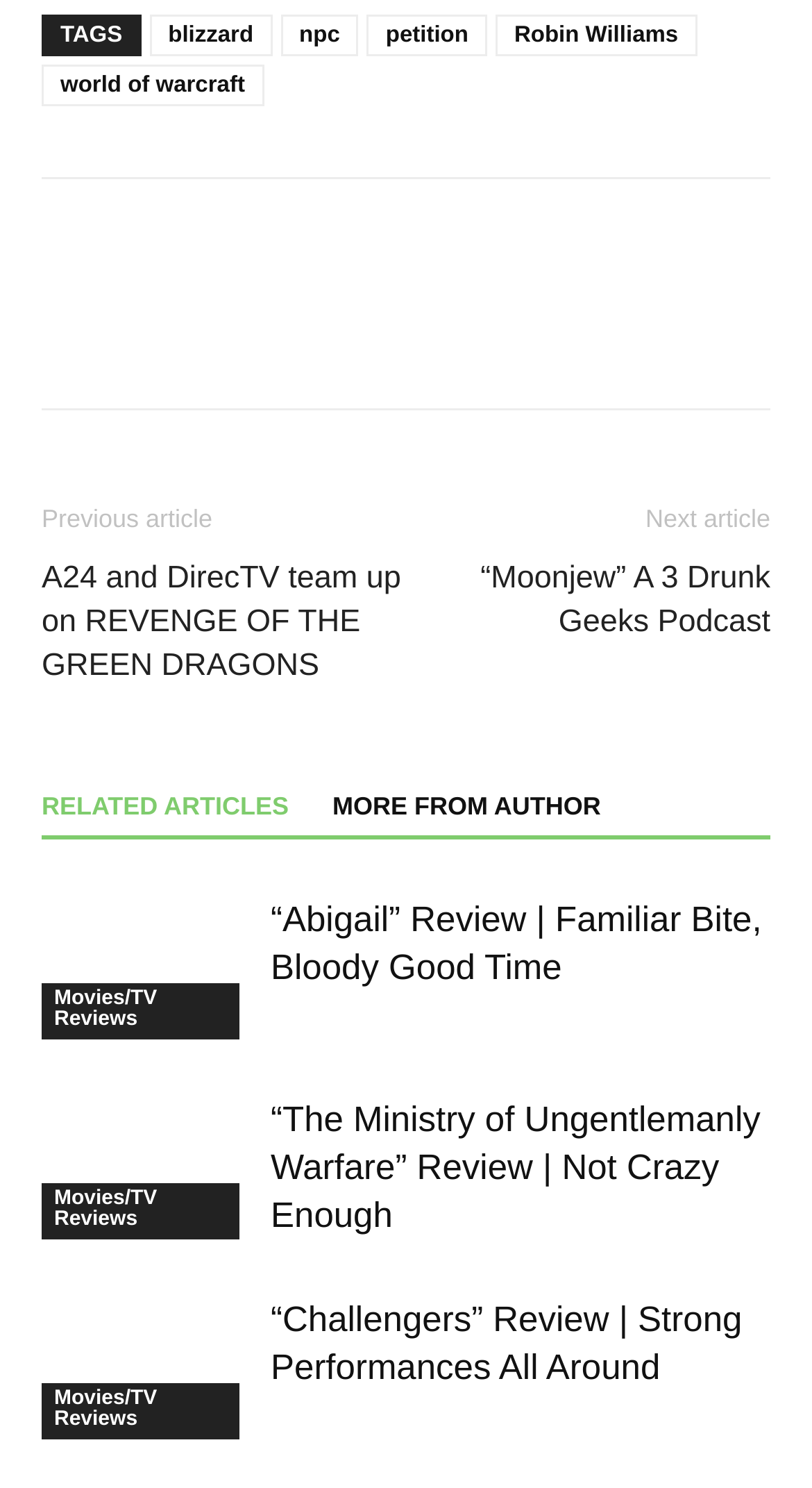Please answer the following question using a single word or phrase: What is the title of the article below 'Abigail' Review?

“The Ministry of Ungentlemanly Warfare” Review